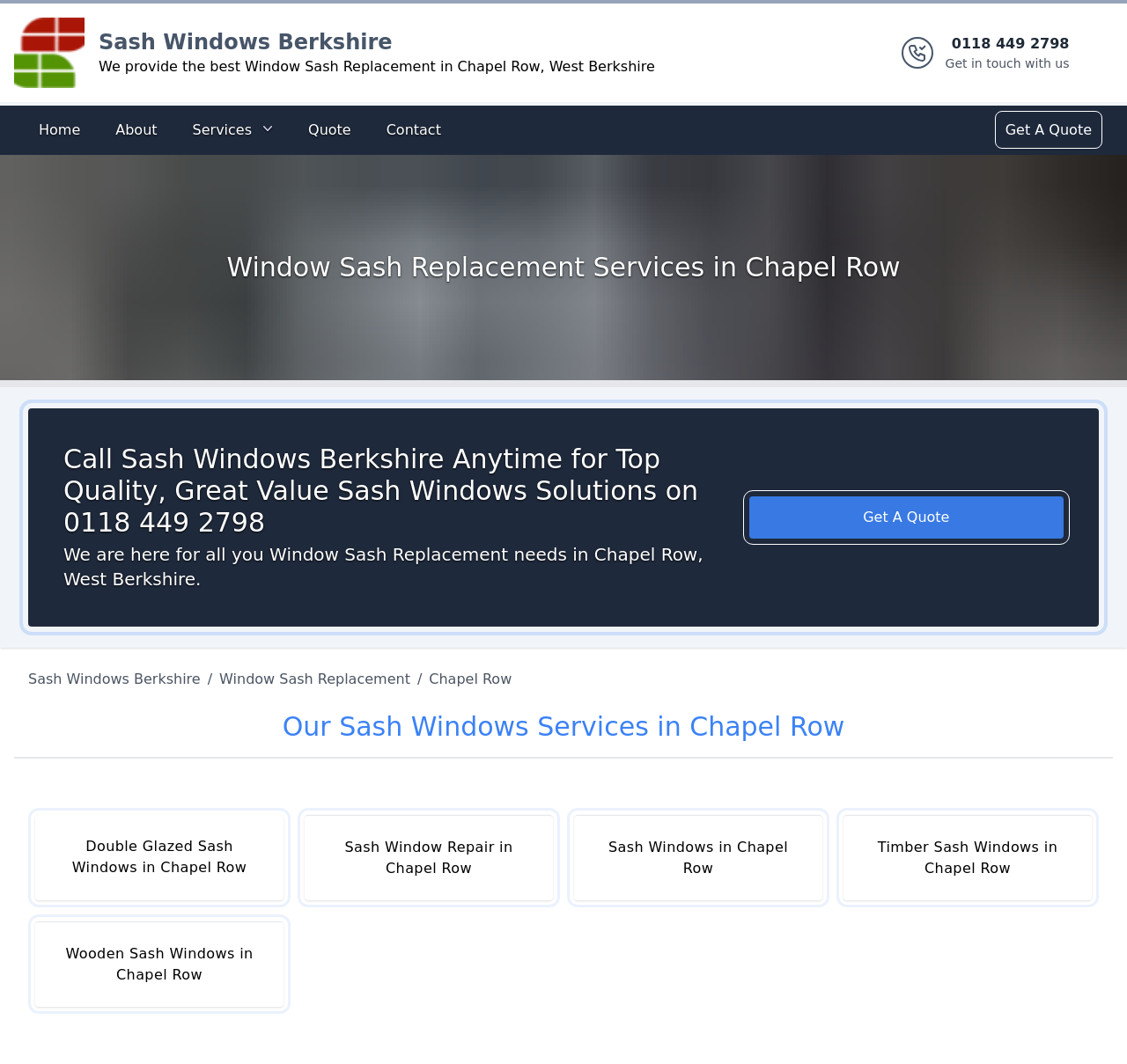Specify the bounding box coordinates of the area that needs to be clicked to achieve the following instruction: "Visit the 'Trang chủ' page".

None